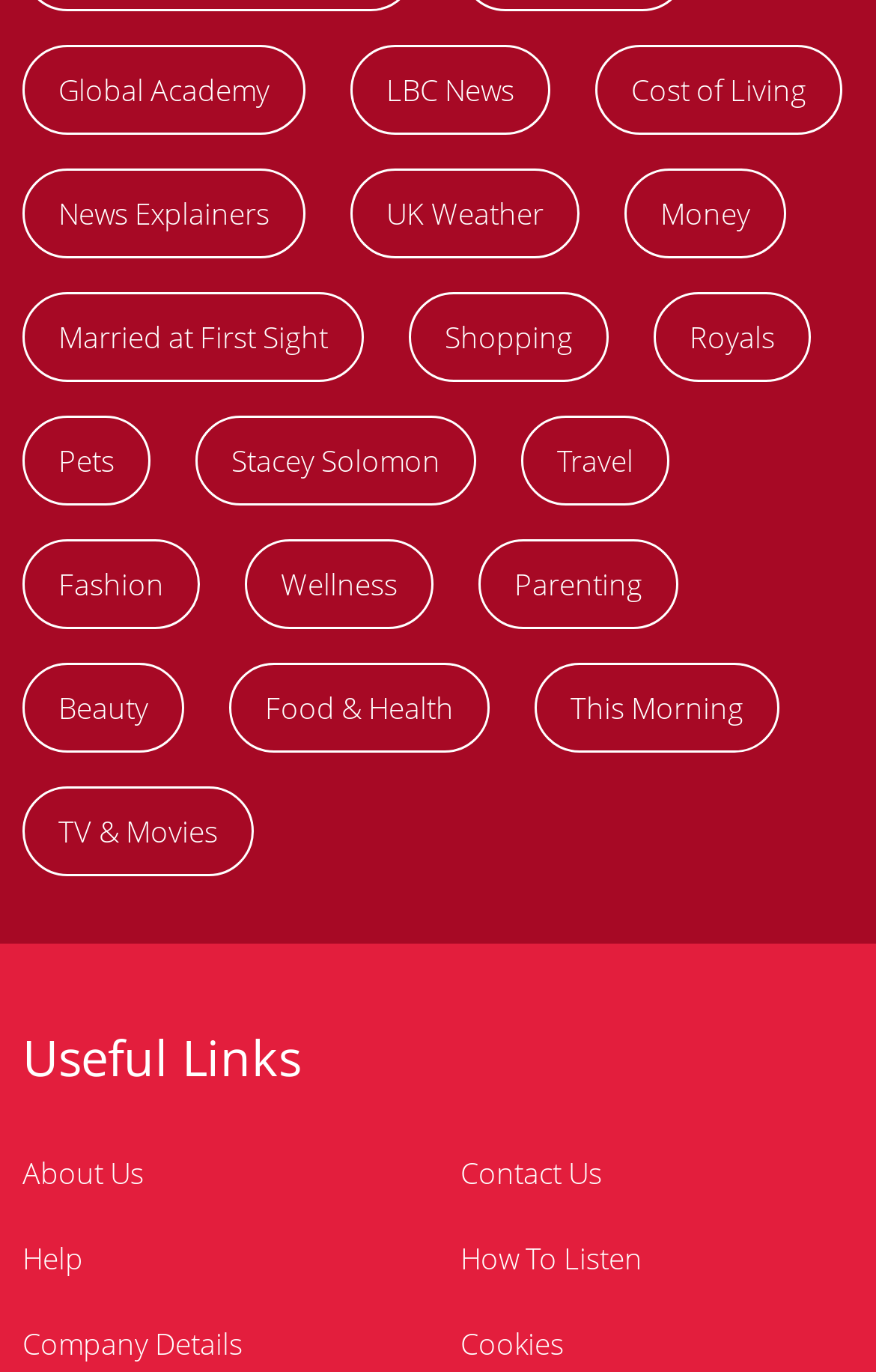Identify the coordinates of the bounding box for the element that must be clicked to accomplish the instruction: "Check UK Weather".

[0.4, 0.122, 0.662, 0.188]